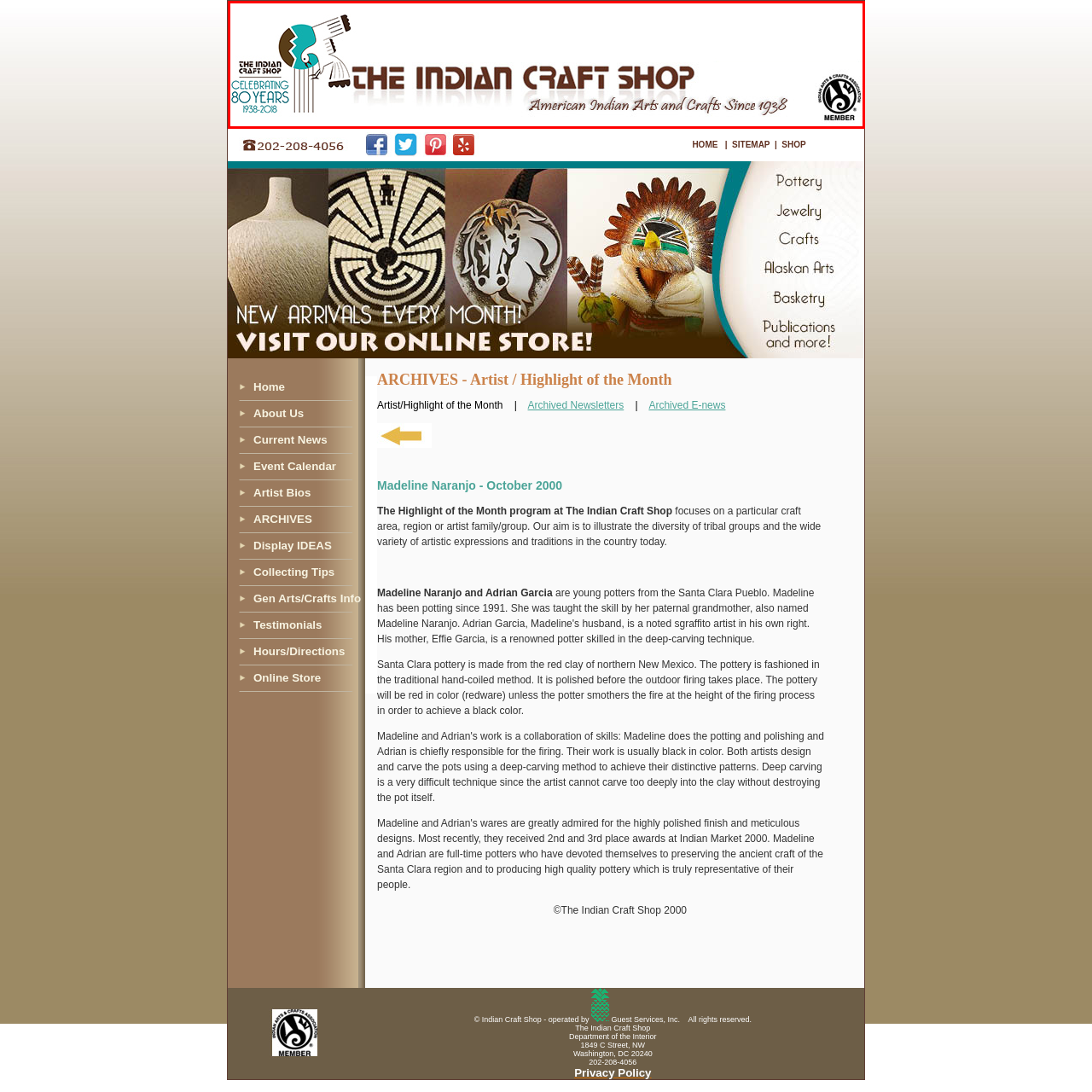Elaborate on the visual content inside the red-framed section with detailed information.

The image features the logo of "The Indian Craft Shop," which celebrates its 80 years of dedication to American Indian arts and crafts, dating from 1938 to 2018. The logo is designed to reflect a blend of traditional and contemporary aesthetics, showcasing a stylized representation of Native American artifacts. Prominently displayed is the phrase "American Indian Arts and Crafts Since 1938," highlighting the shop's long-standing commitment to preserving and promoting the artistry and cultural heritage of Native American communities. This emblematic design not only signifies a rich history of craftsmanship but also emphasizes the shop's role as a key contributor to the Indian arts marketplace.